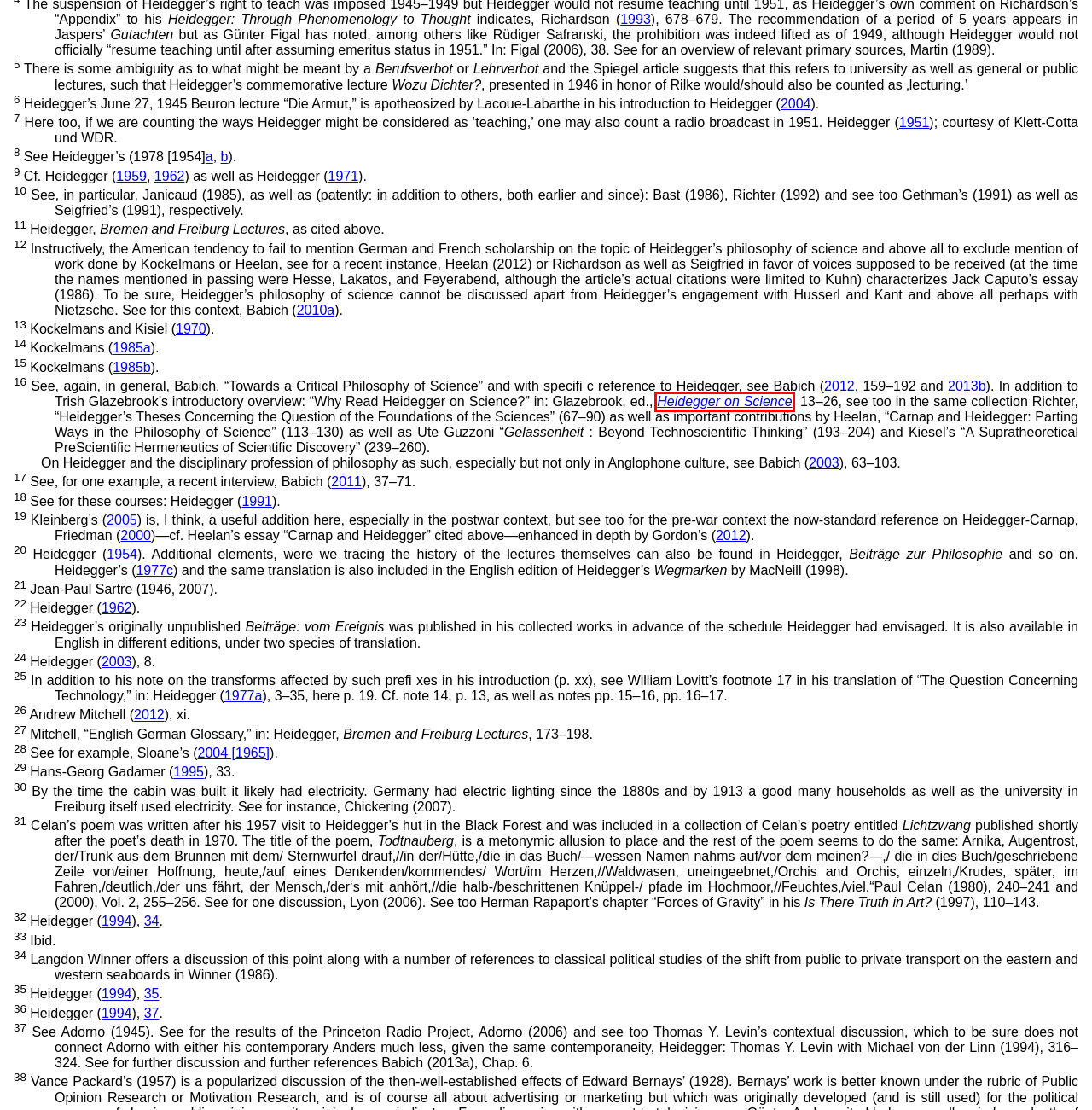You are presented with a screenshot of a webpage with a red bounding box. Select the webpage description that most closely matches the new webpage after clicking the element inside the red bounding box. The options are:
A. Gesamtausgabe App
B. (PDF) The 'New' Heidegger | Babette Babich - Academia.edu
C. Outline of files on beyng.com
D. Gesamtausgabe Page App
E. (PDF) "An Impoverishment of Philosophy" | Babette Babich - Academia.edu
F. Contributions to Philosophy by Martin Heidegger | Ereignis
G. Books of essays on Heidegger | Ereignis
H. Lectures and Essays | Ereignis

G